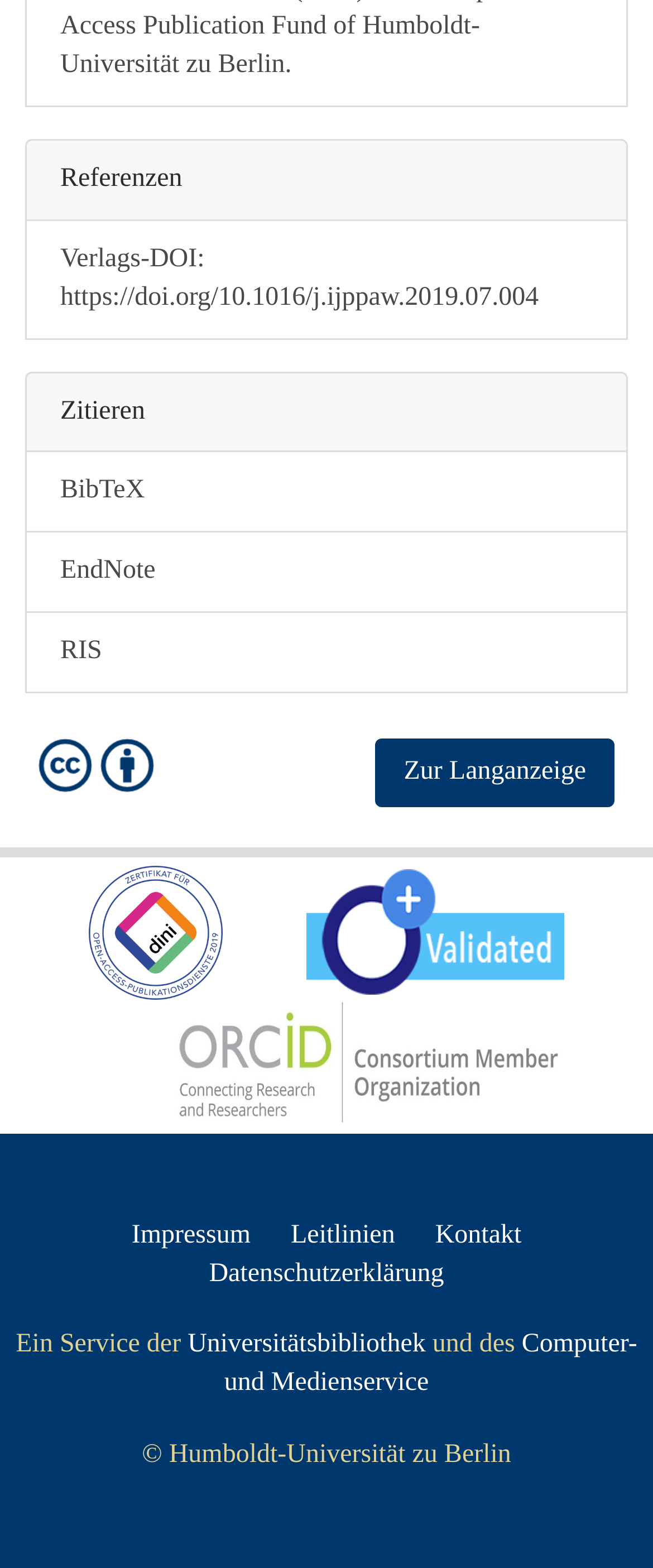Please find the bounding box coordinates of the element that must be clicked to perform the given instruction: "View reference". The coordinates should be four float numbers from 0 to 1, i.e., [left, top, right, bottom].

[0.092, 0.105, 0.279, 0.123]